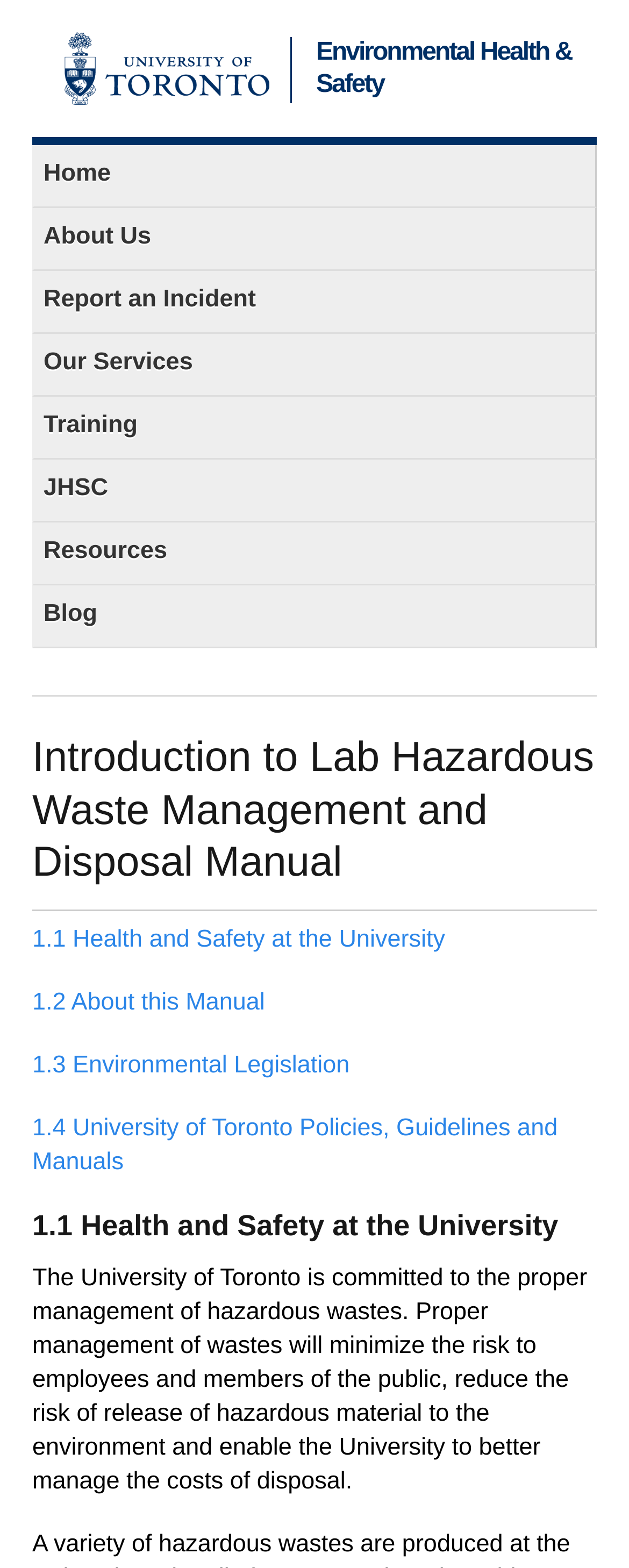Give the bounding box coordinates for the element described as: "Report an Incident".

[0.054, 0.173, 0.946, 0.212]